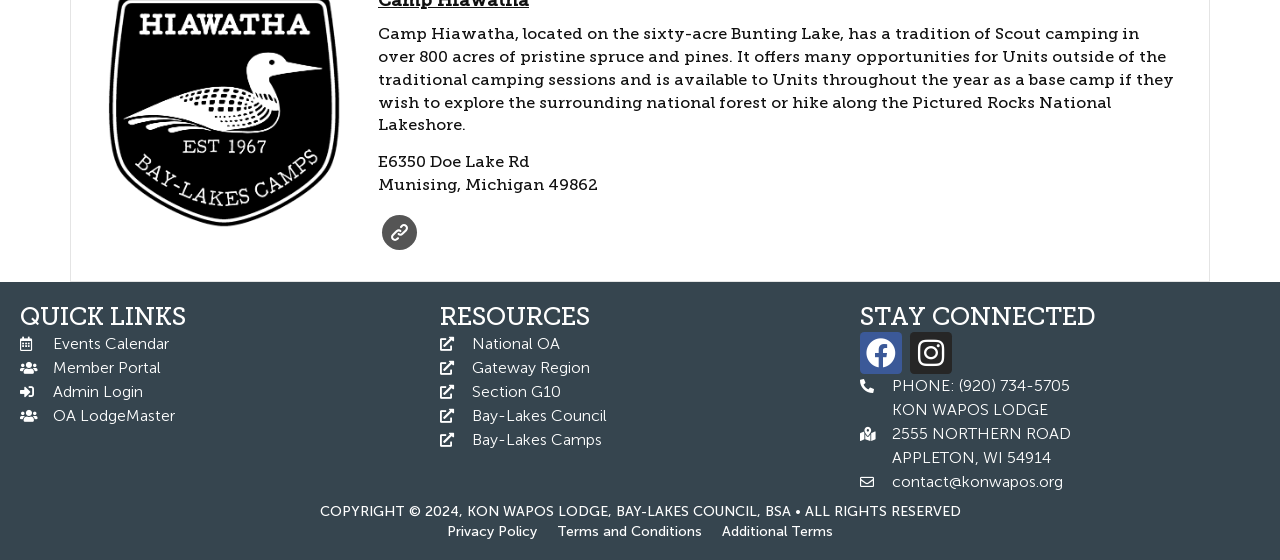Predict the bounding box coordinates of the UI element that matches this description: "Wealth Management & Investment Services". The coordinates should be in the format [left, top, right, bottom] with each value between 0 and 1.

None